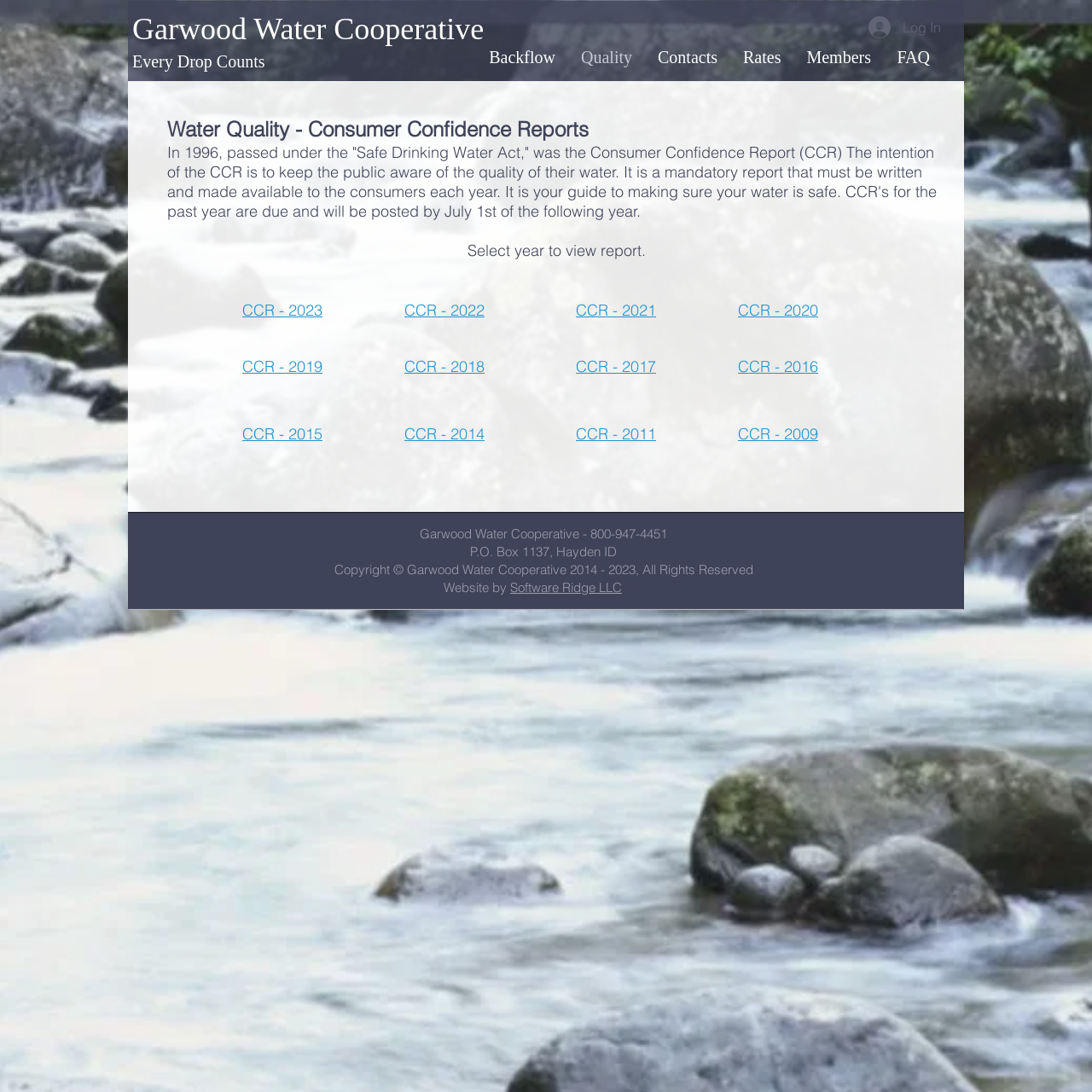Determine the bounding box coordinates for the clickable element to execute this instruction: "View the FAQ page". Provide the coordinates as four float numbers between 0 and 1, i.e., [left, top, right, bottom].

[0.809, 0.036, 0.863, 0.07]